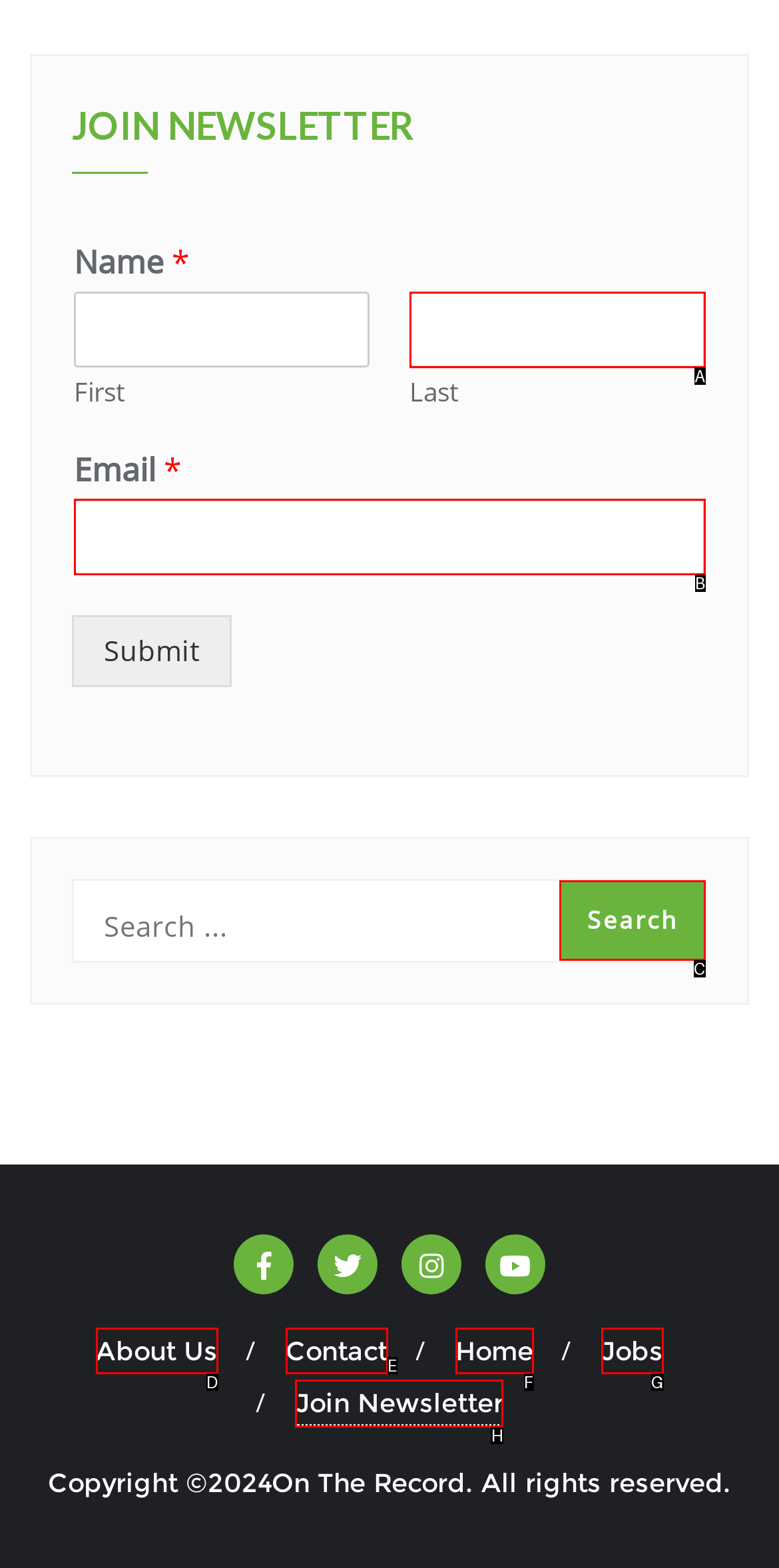Tell me which option I should click to complete the following task: Join the newsletter Answer with the option's letter from the given choices directly.

H